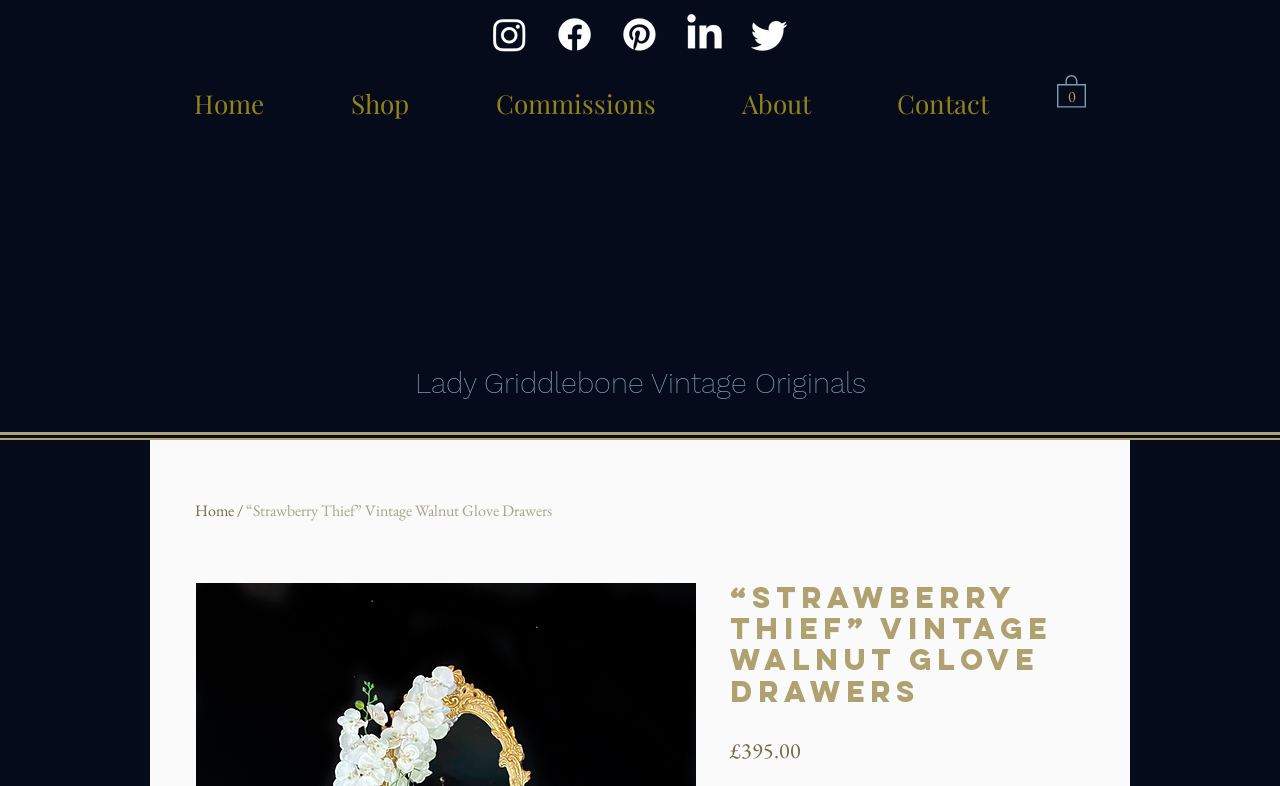Locate the bounding box coordinates of the element you need to click to accomplish the task described by this instruction: "Open Instagram".

[0.381, 0.017, 0.415, 0.071]